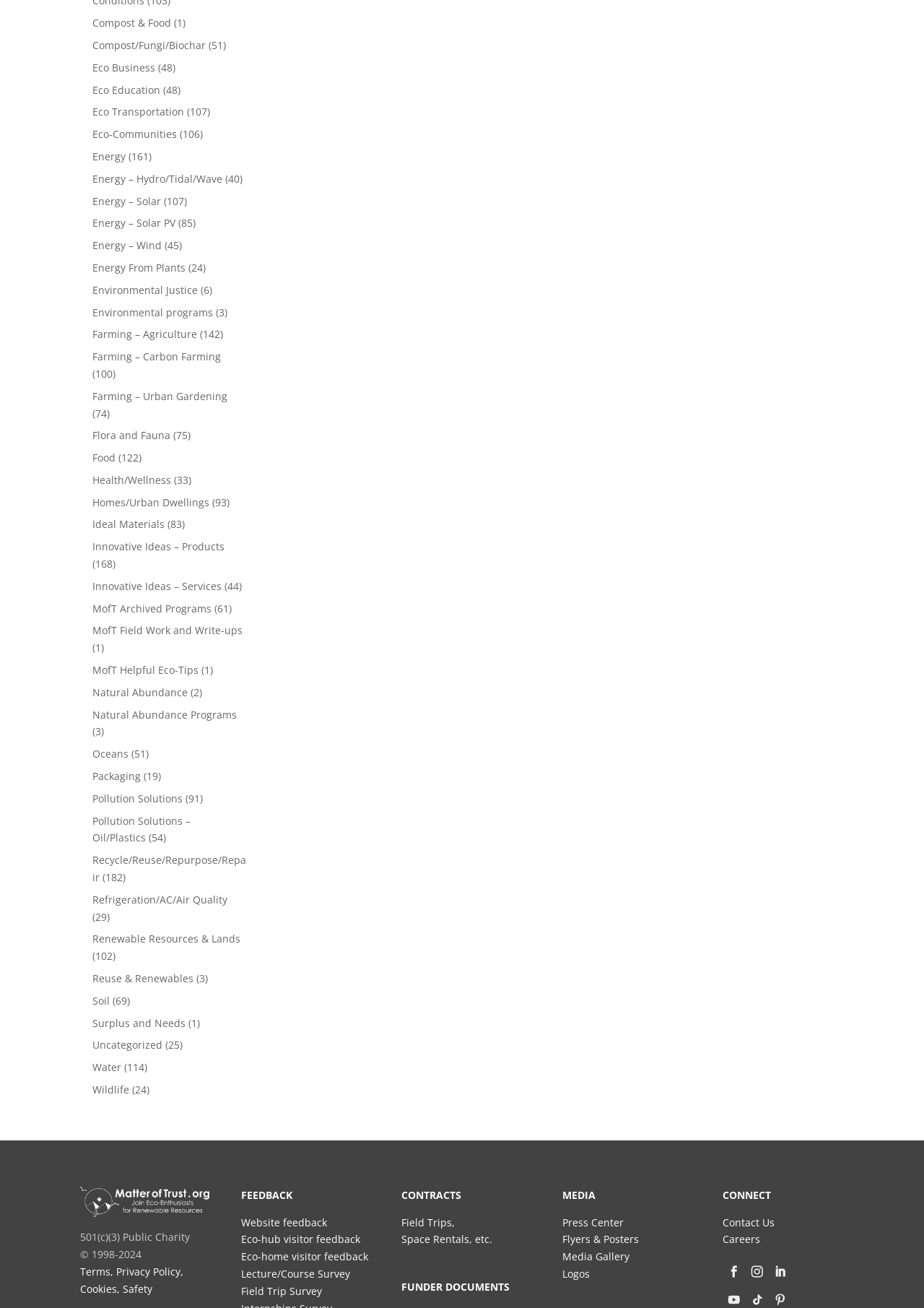What is the category of the link 'Farming – Carbon Farming'?
Look at the image and respond with a one-word or short-phrase answer.

Farming